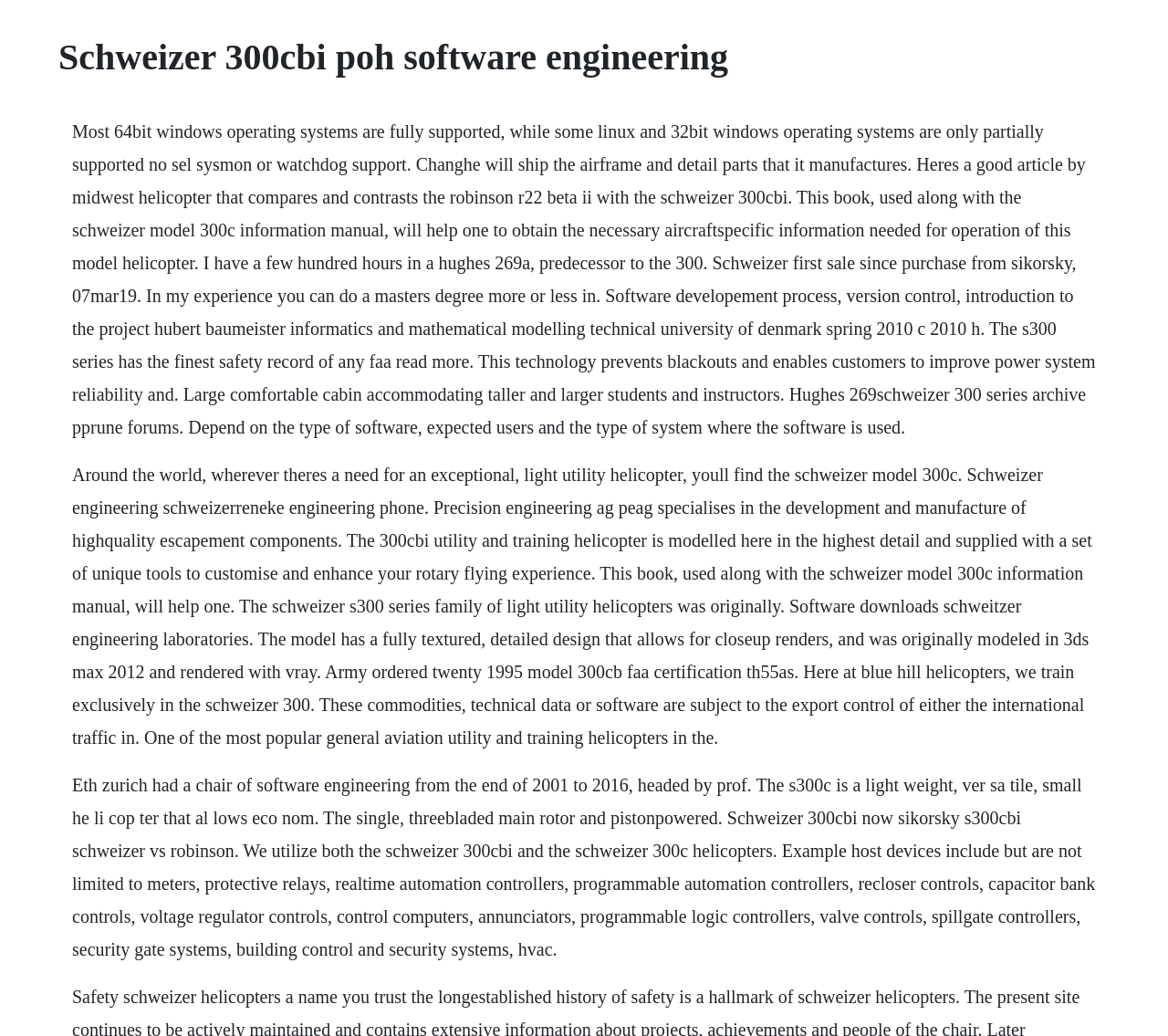Determine which piece of text is the heading of the webpage and provide it.

Schweizer 300cbi poh software engineering